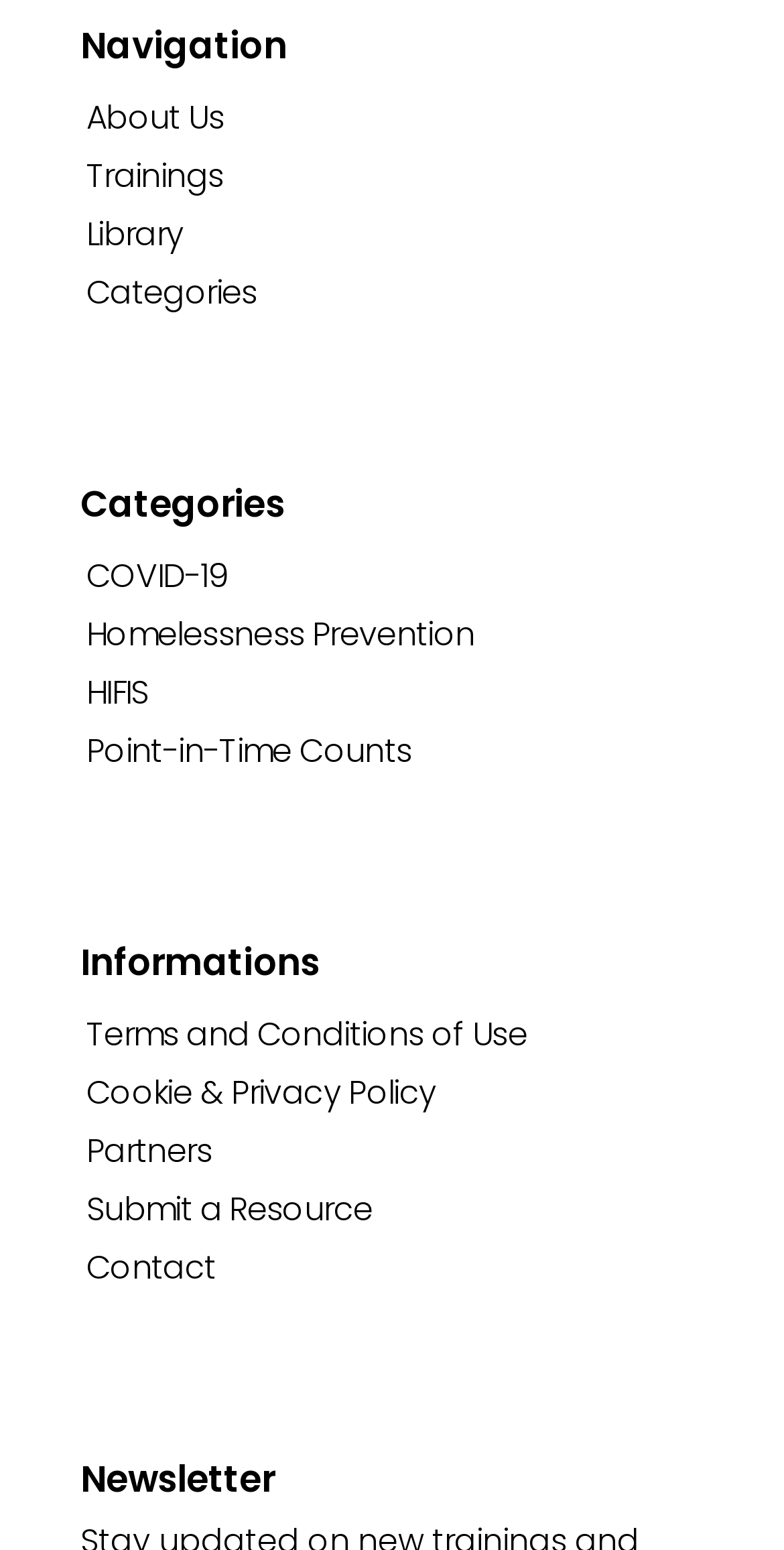How many links are there in the navigation menu?
Refer to the image and provide a detailed answer to the question.

I counted the number of links in the navigation menu, which are 'About Us', 'Trainings', 'Library', 'Categories', and found that there are 5 links in total.